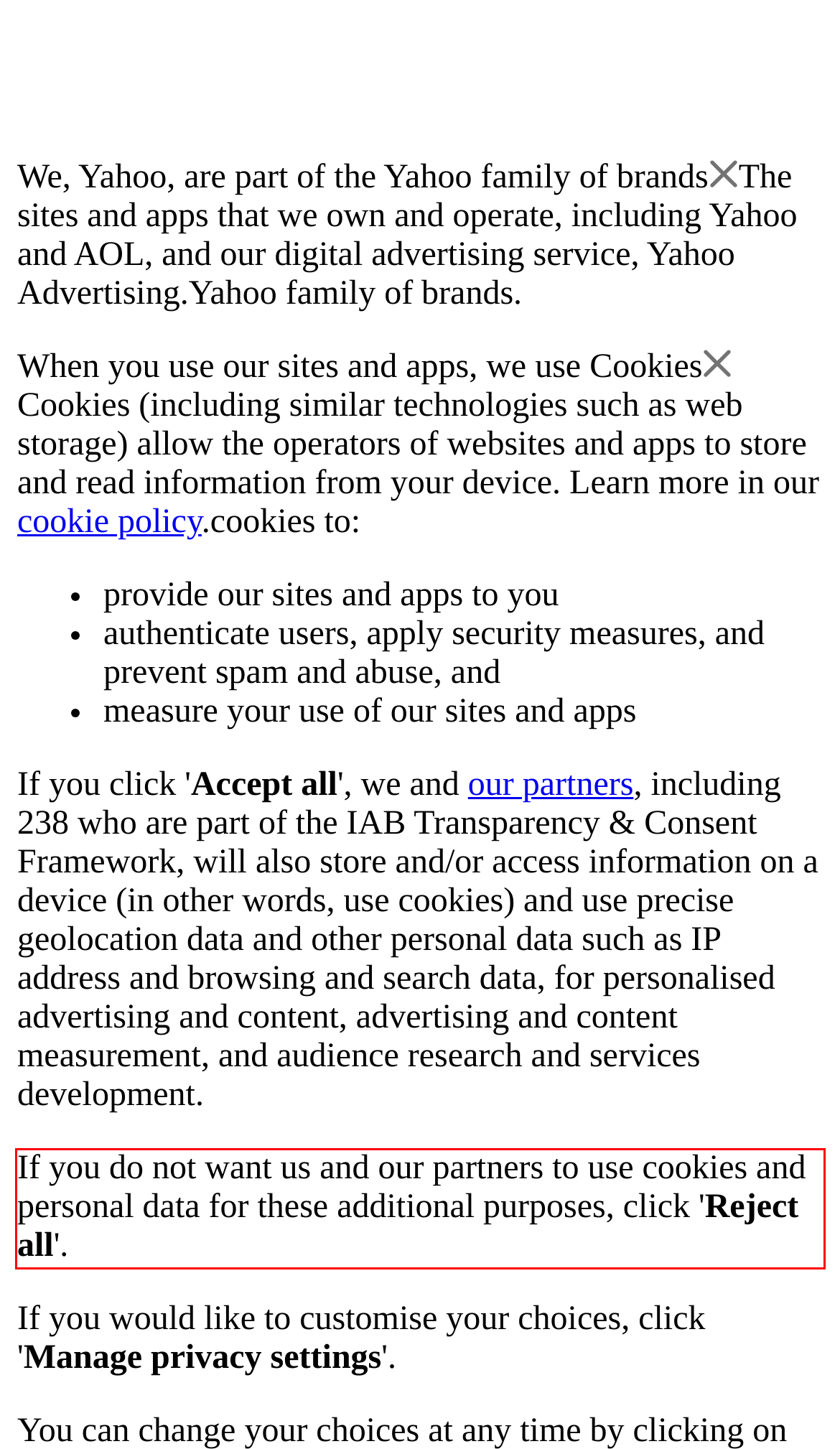Please identify the text within the red rectangular bounding box in the provided webpage screenshot.

If you do not want us and our partners to use cookies and personal data for these additional purposes, click 'Reject all'.